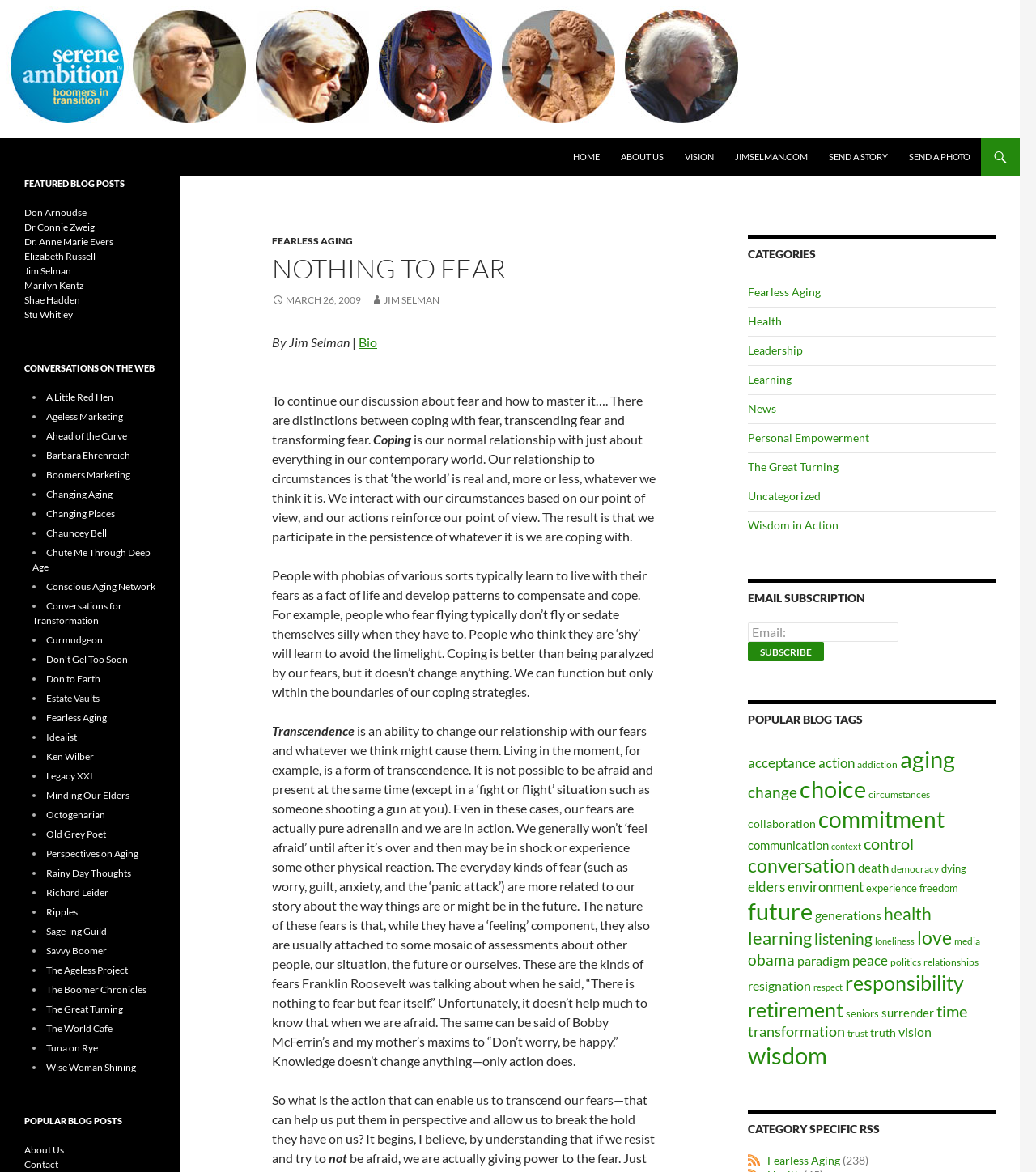What is the purpose of the textbox under the heading 'EMAIL SUBSCRIPTION'?
With the help of the image, please provide a detailed response to the question.

The textbox under the heading 'EMAIL SUBSCRIPTION' is labeled as 'Email:' and is required to enter an email address to subscribe to the blog.